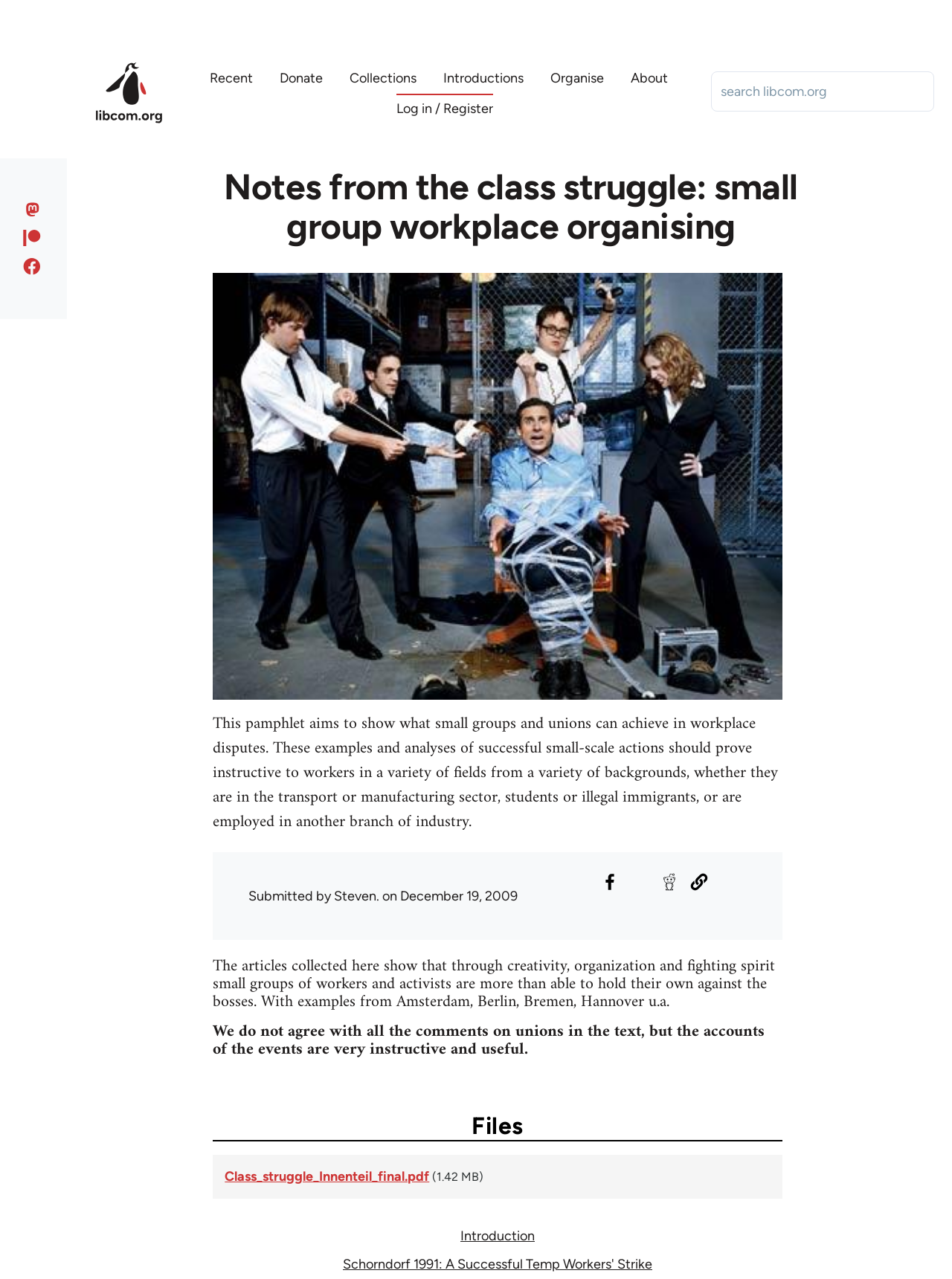Use a single word or phrase to answer the question: What is the topic of the article 'Schorndorf 1991: A Successful Temp Workers' Strike'?

Temp workers' strike